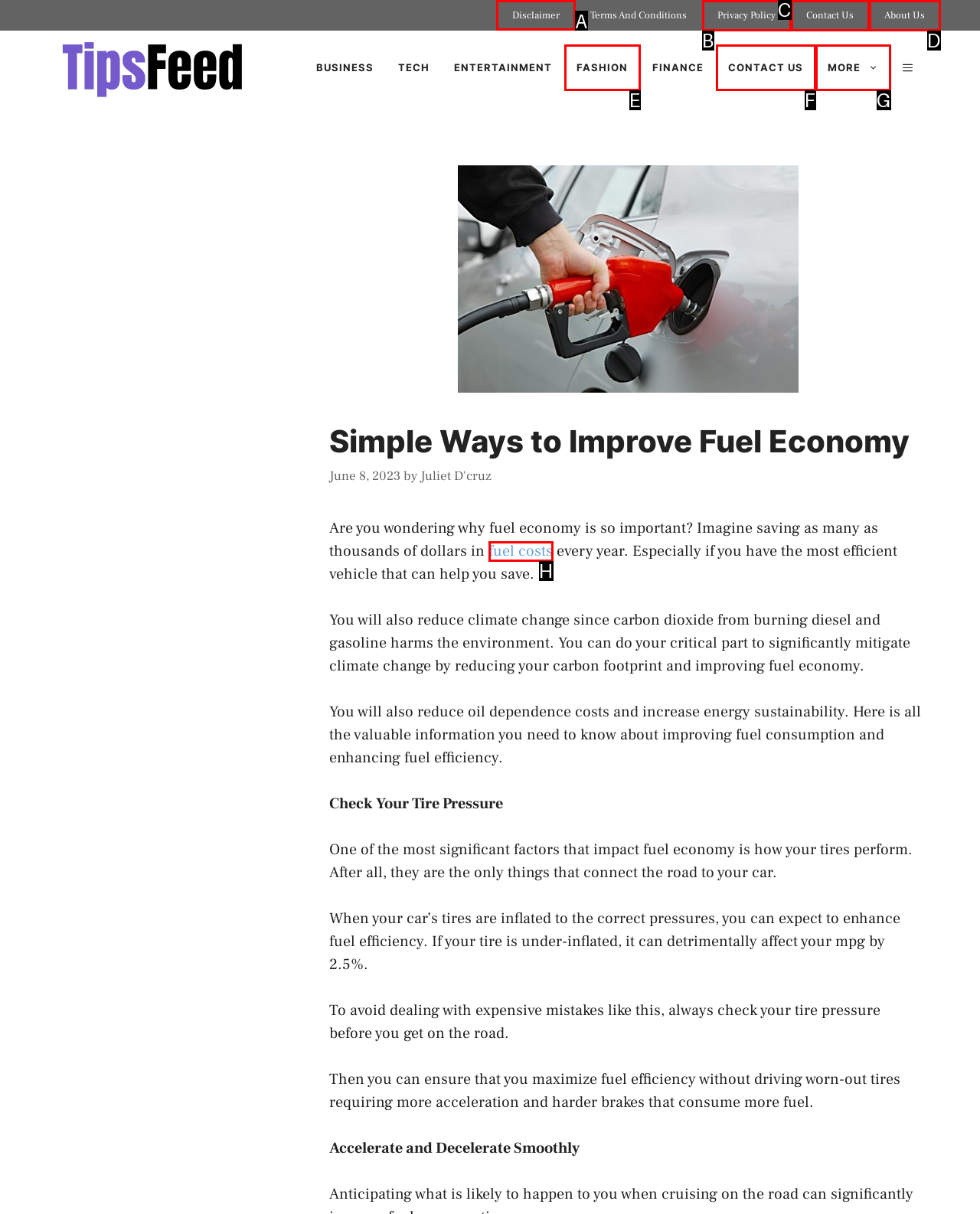Select the correct HTML element to complete the following task: Click on Disclaimer
Provide the letter of the choice directly from the given options.

A